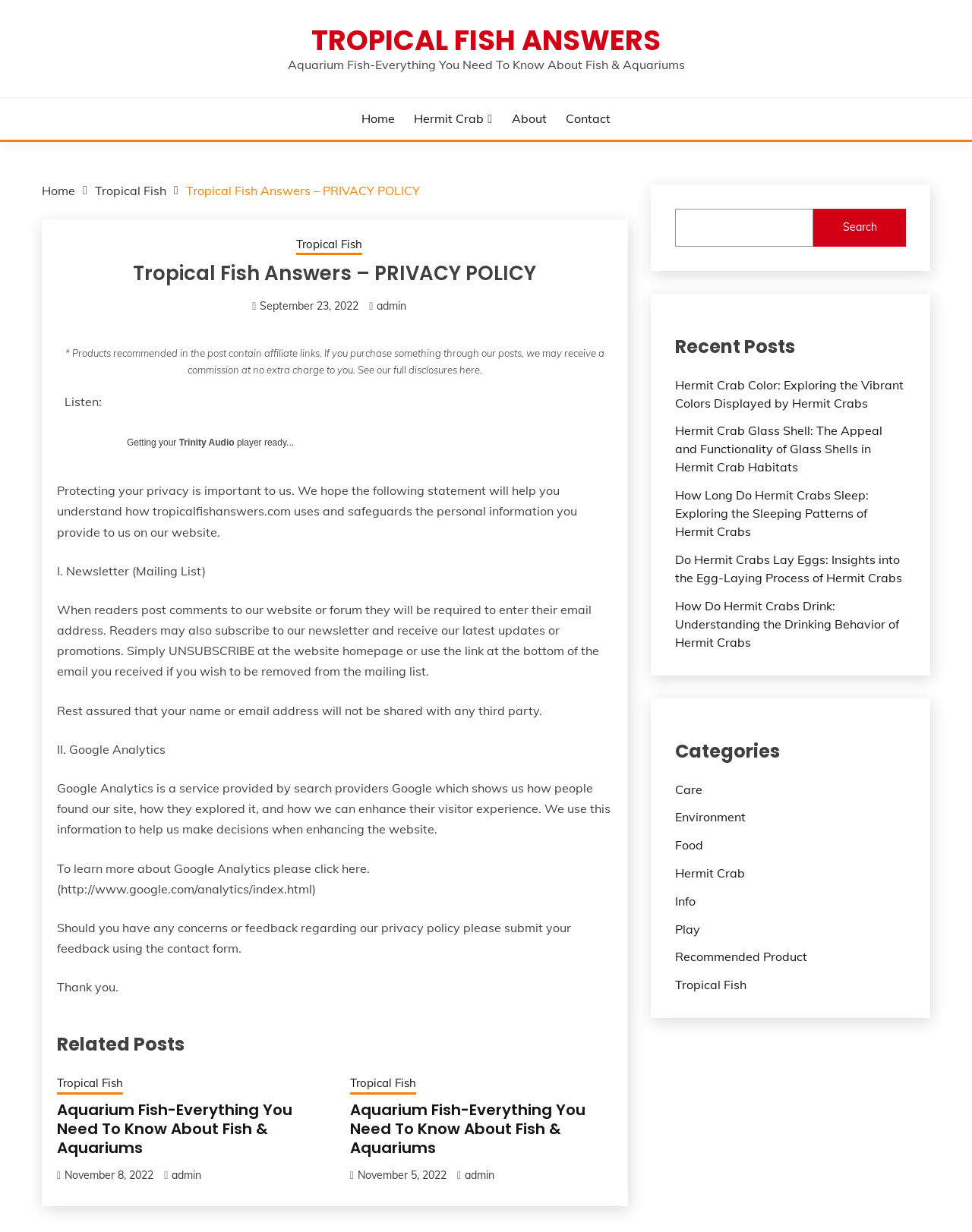Please specify the bounding box coordinates for the clickable region that will help you carry out the instruction: "Read the 'Tropical Fish Answers – PRIVACY POLICY' article".

[0.059, 0.212, 0.63, 0.232]